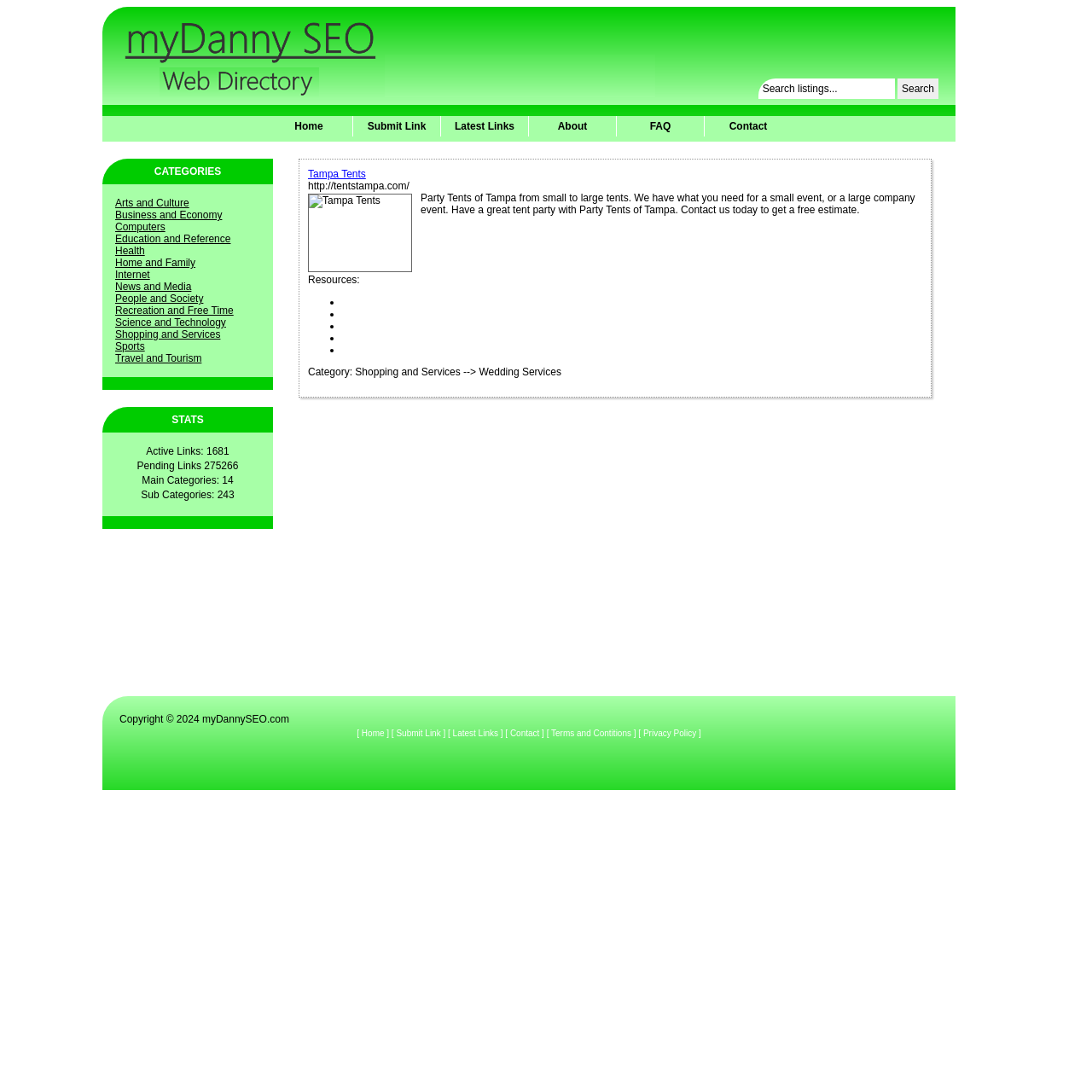Generate an in-depth caption that captures all aspects of the webpage.

The webpage is about Tampa Tents, a company that provides party tents for events. At the top, there is a search bar with a "Search" button next to it, allowing users to search for listings. Below the search bar, there are several links to different sections of the website, including "Home", "Submit Link", "Latest Links", "About", "FAQ", and "Contact".

On the left side of the page, there is a list of categories, including "Arts and Culture", "Business and Economy", "Computers", and many others. Below the categories, there are some statistics about the website, such as the number of active links, pending links, main categories, and subcategories.

In the main content area, there is a section about Tampa Tents, with a link to their website, an image, and a description of their services. They provide party tents for small to large events and offer free estimates. Below this section, there are some resources listed, marked with bullet points.

At the bottom of the page, there is a copyright notice and some links to other sections of the website, including "Home", "Submit Link", "Latest Links", "Contact", "Terms and Conditions", and "Privacy Policy".